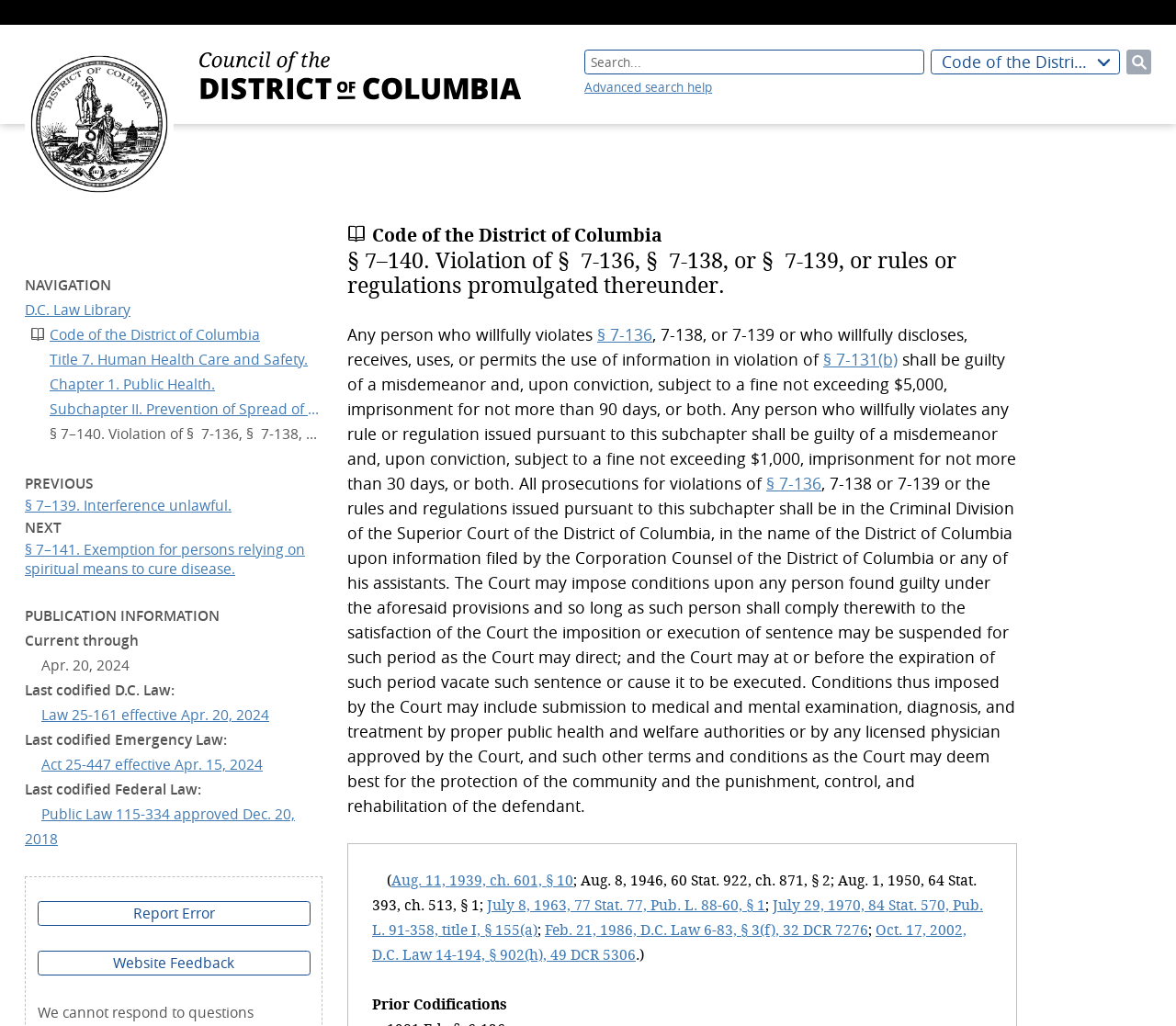Identify the bounding box coordinates for the element you need to click to achieve the following task: "Search for something". The coordinates must be four float values ranging from 0 to 1, formatted as [left, top, right, bottom].

[0.497, 0.048, 0.786, 0.073]